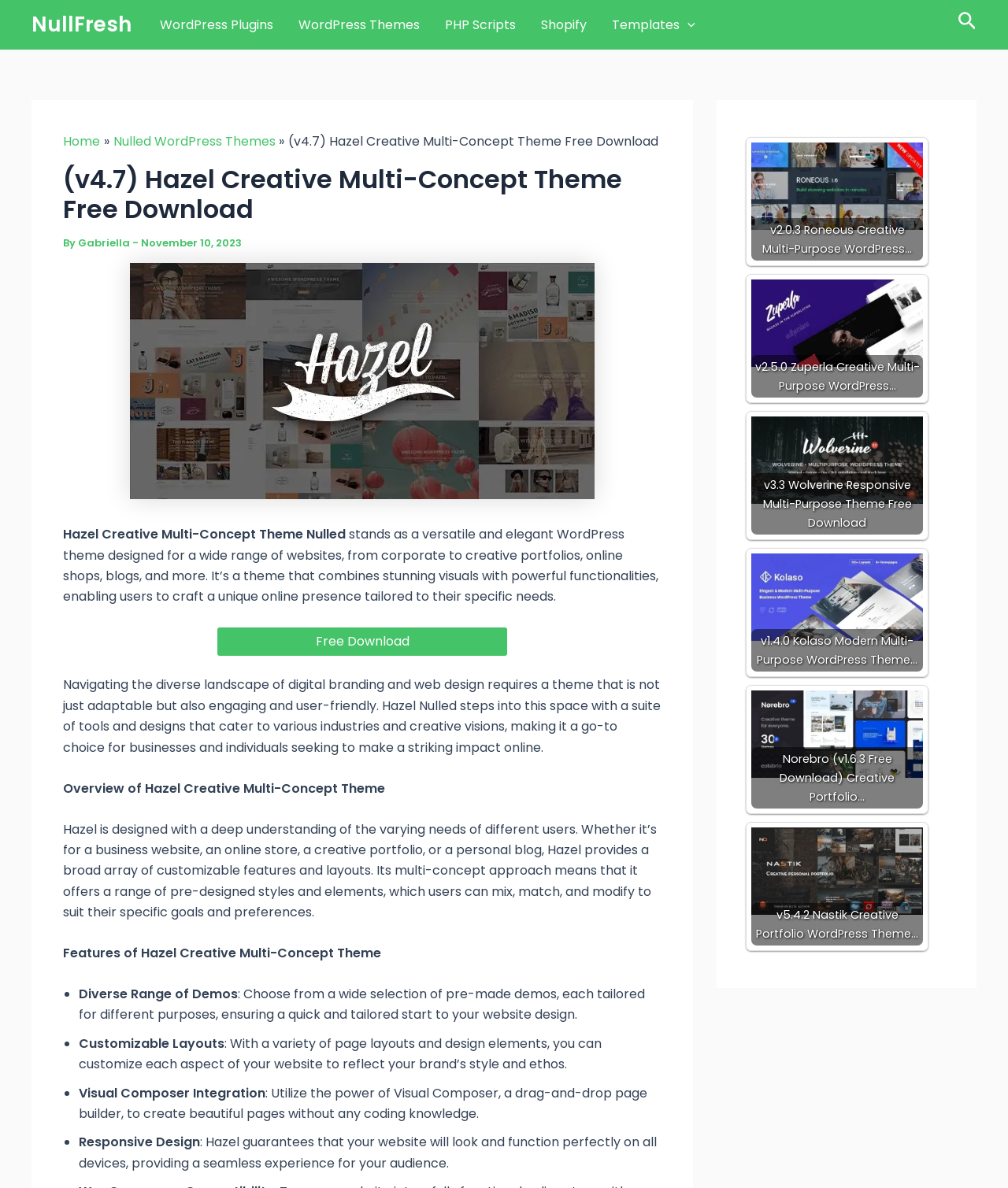Answer in one word or a short phrase: 
How many related themes are listed on the webpage?

5